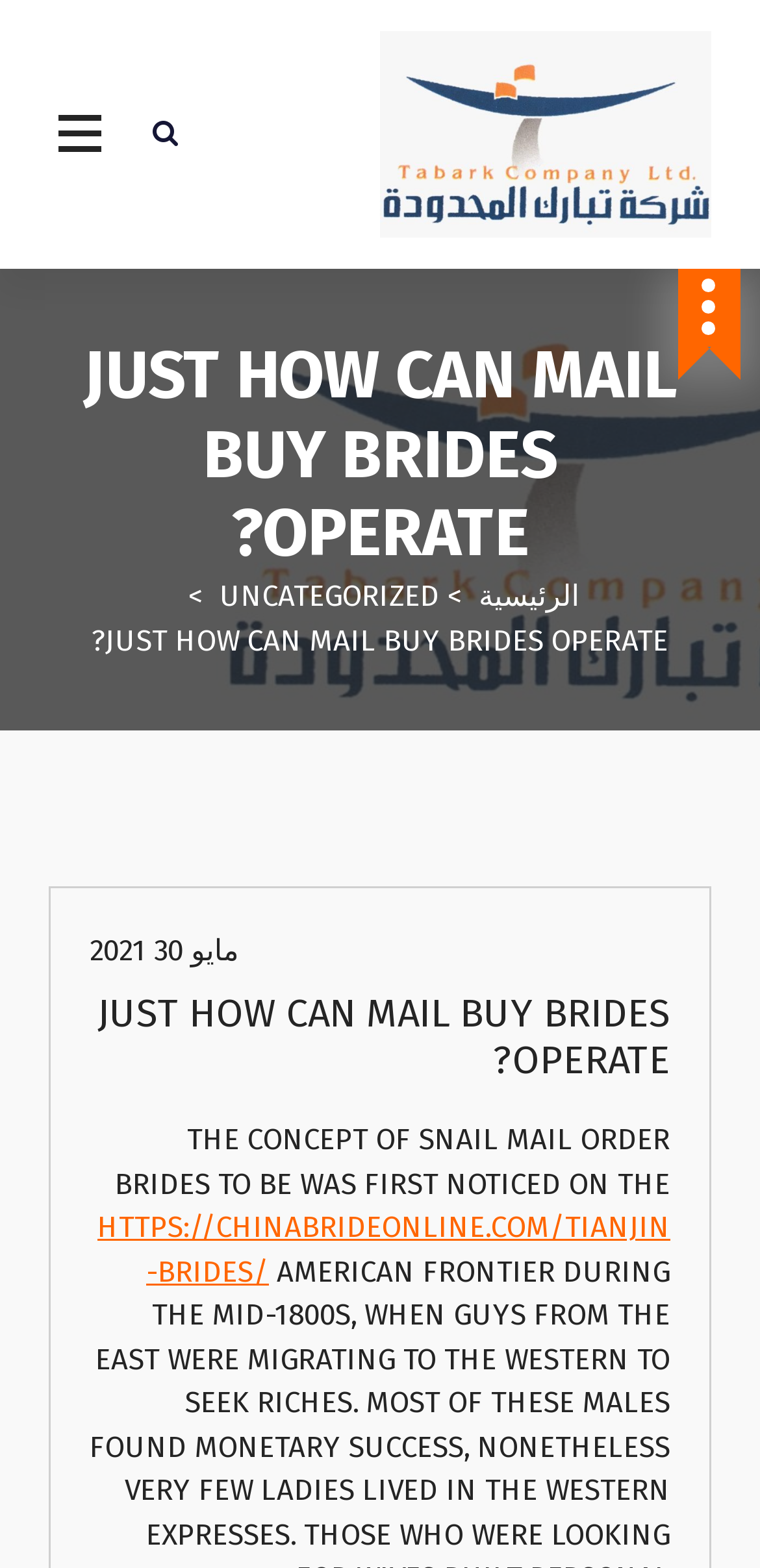How many links are there in the webpage?
Answer the question with just one word or phrase using the image.

5